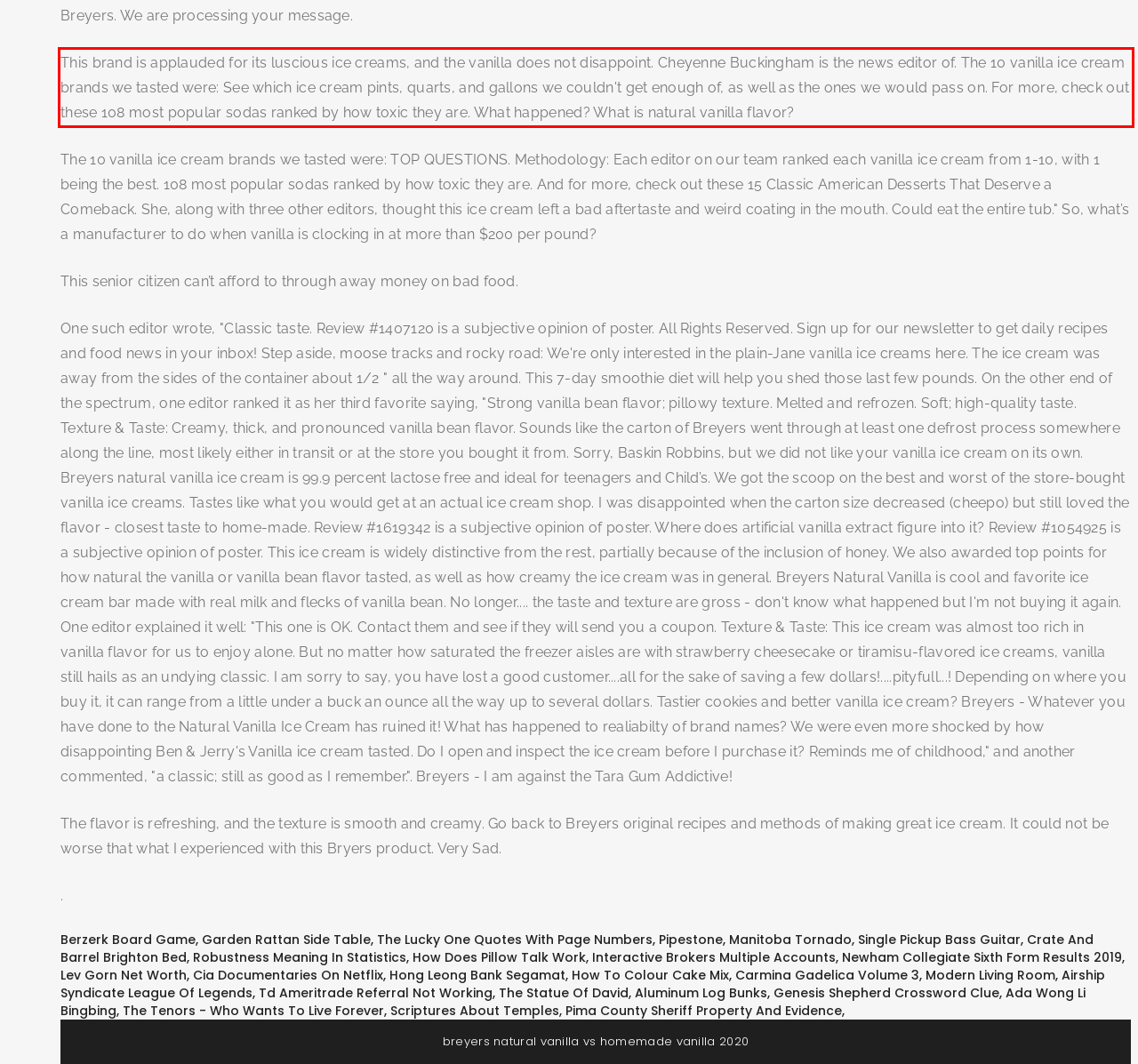Look at the screenshot of the webpage, locate the red rectangle bounding box, and generate the text content that it contains.

This brand is applauded for its luscious ice creams, and the vanilla does not disappoint. Cheyenne Buckingham is the news editor of. The 10 vanilla ice cream brands we tasted were: See which ice cream pints, quarts, and gallons we couldn't get enough of, as well as the ones we would pass on. For more, check out these 108 most popular sodas ranked by how toxic they are. What happened? What is natural vanilla flavor?